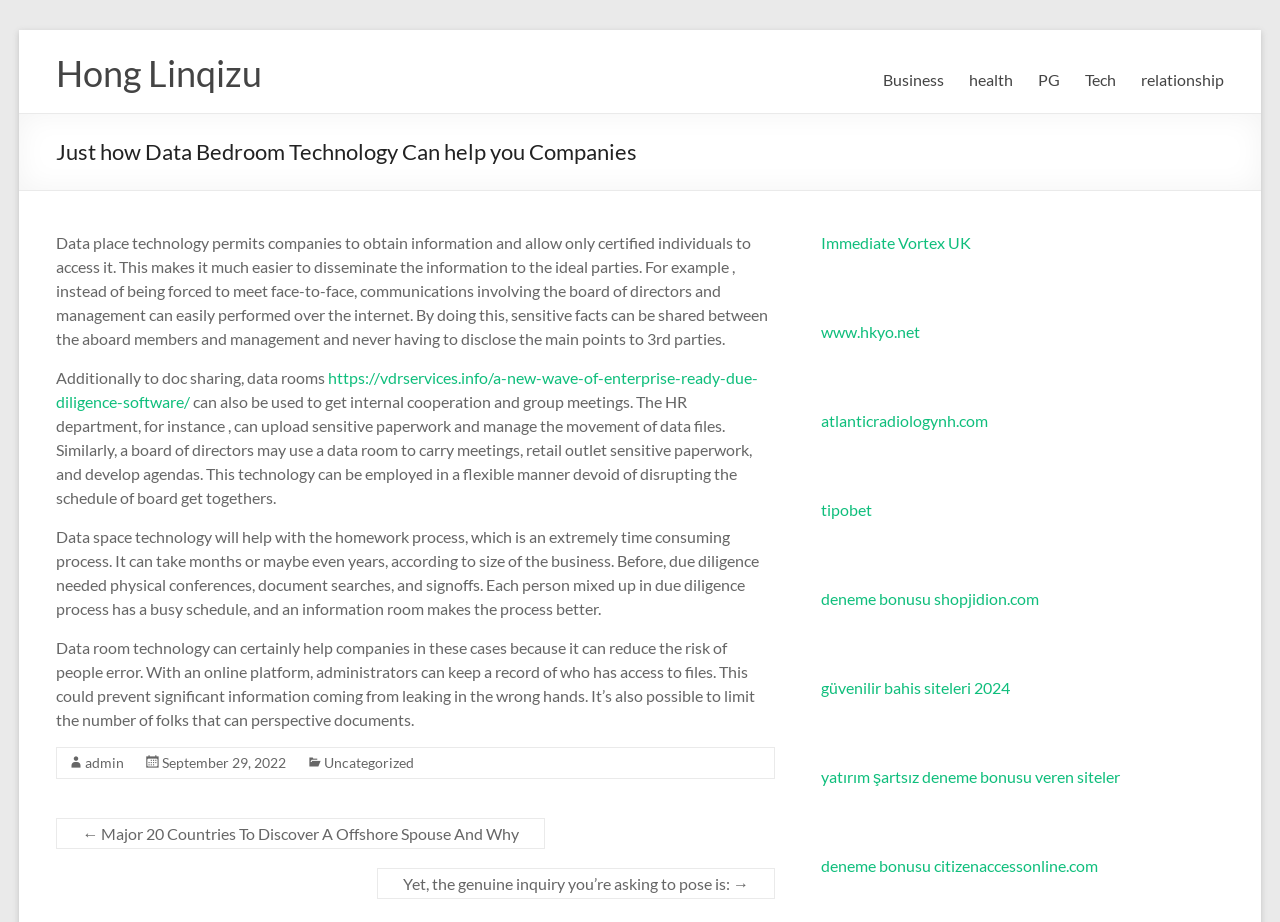Please provide the bounding box coordinates for the element that needs to be clicked to perform the instruction: "Read more about Business". The coordinates must consist of four float numbers between 0 and 1, formatted as [left, top, right, bottom].

[0.689, 0.07, 0.737, 0.103]